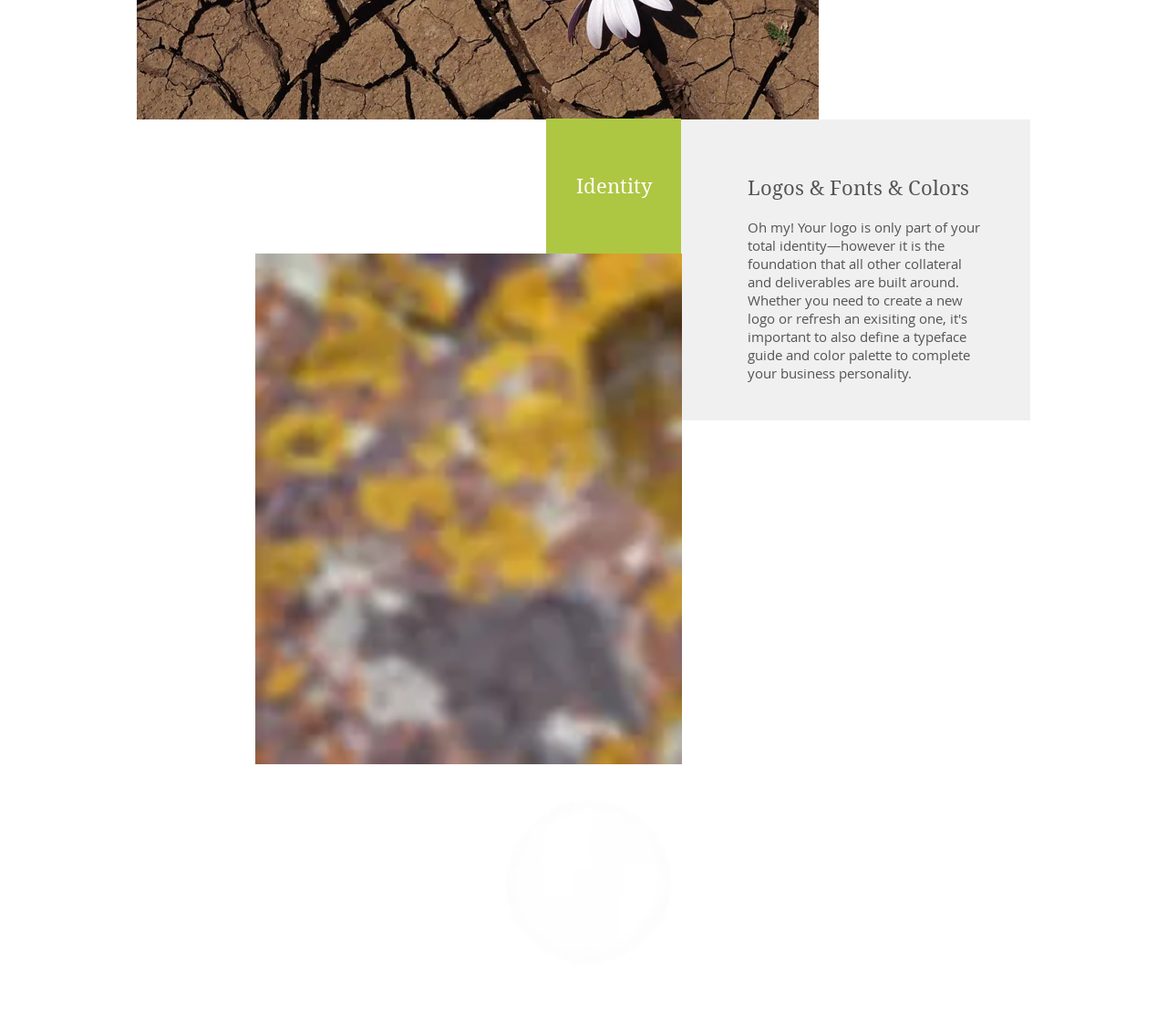What is the company's email address?
Look at the image and respond to the question as thoroughly as possible.

I found the email address by looking at the bottom section of the webpage, where I saw a link element with the email address 'info@creativesyndicate.com'.